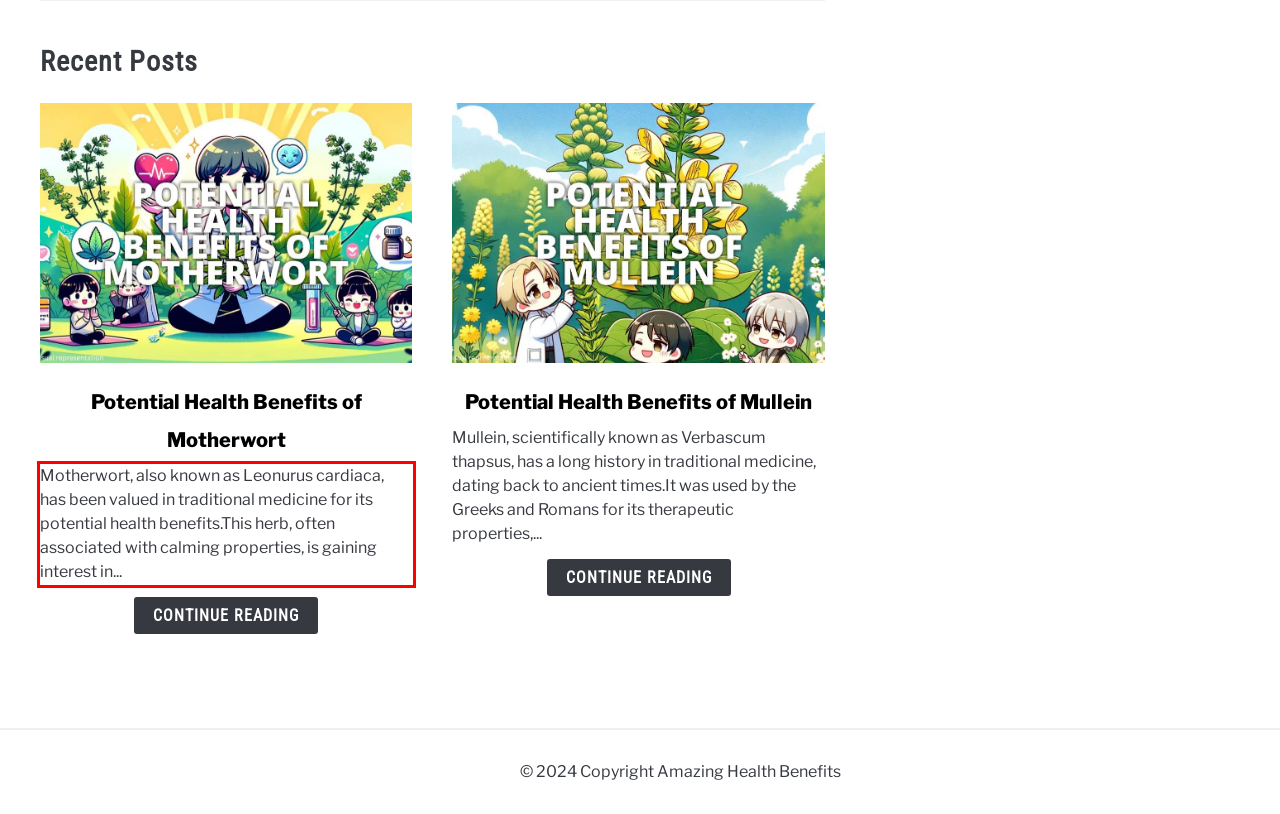You have a screenshot of a webpage where a UI element is enclosed in a red rectangle. Perform OCR to capture the text inside this red rectangle.

Motherwort, also known as Leonurus cardiaca, has been valued in traditional medicine for its potential health benefits.This herb, often associated with calming properties, is gaining interest in...